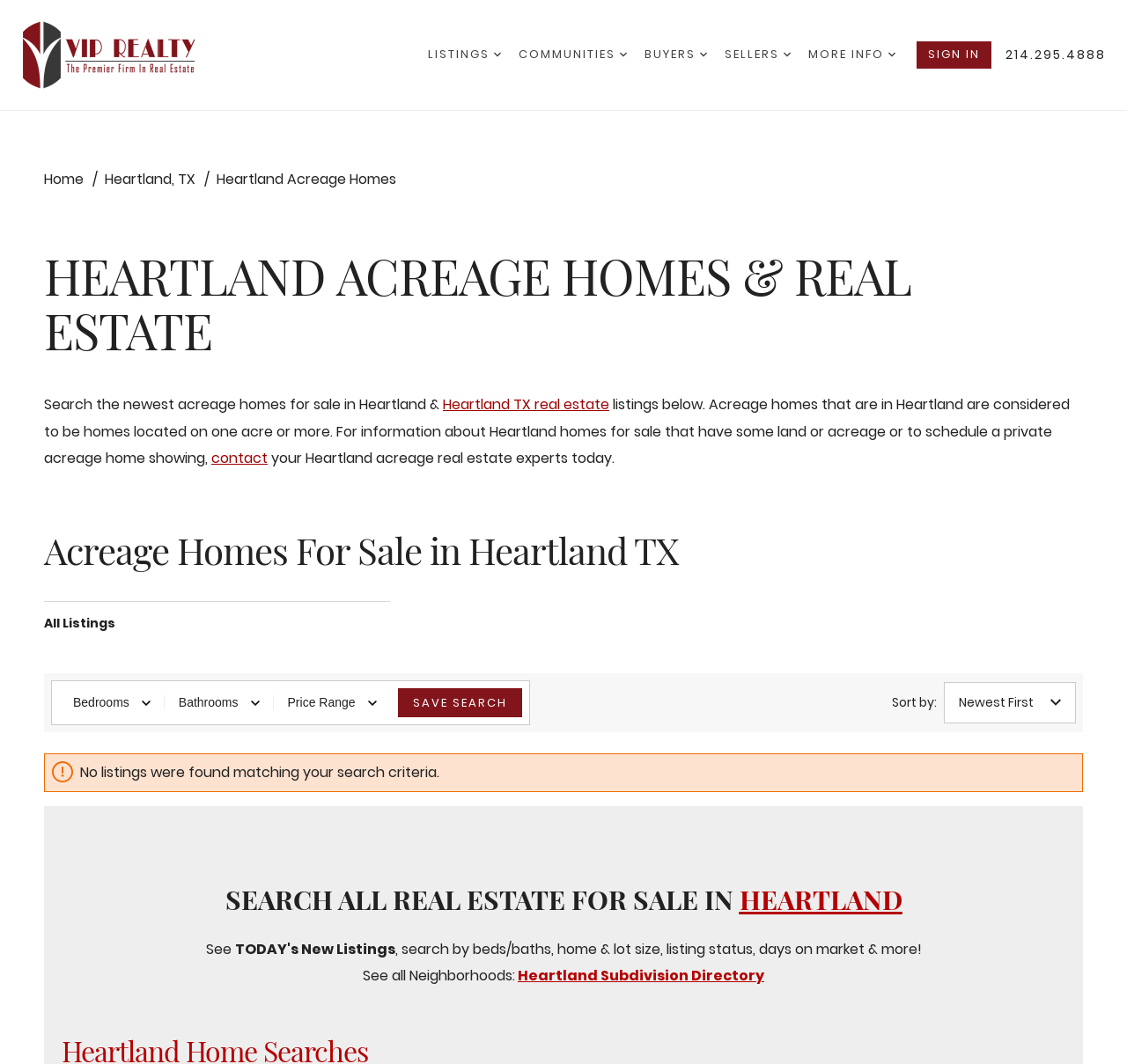Find the main header of the webpage and produce its text content.

HEARTLAND ACREAGE HOMES & REAL ESTATE